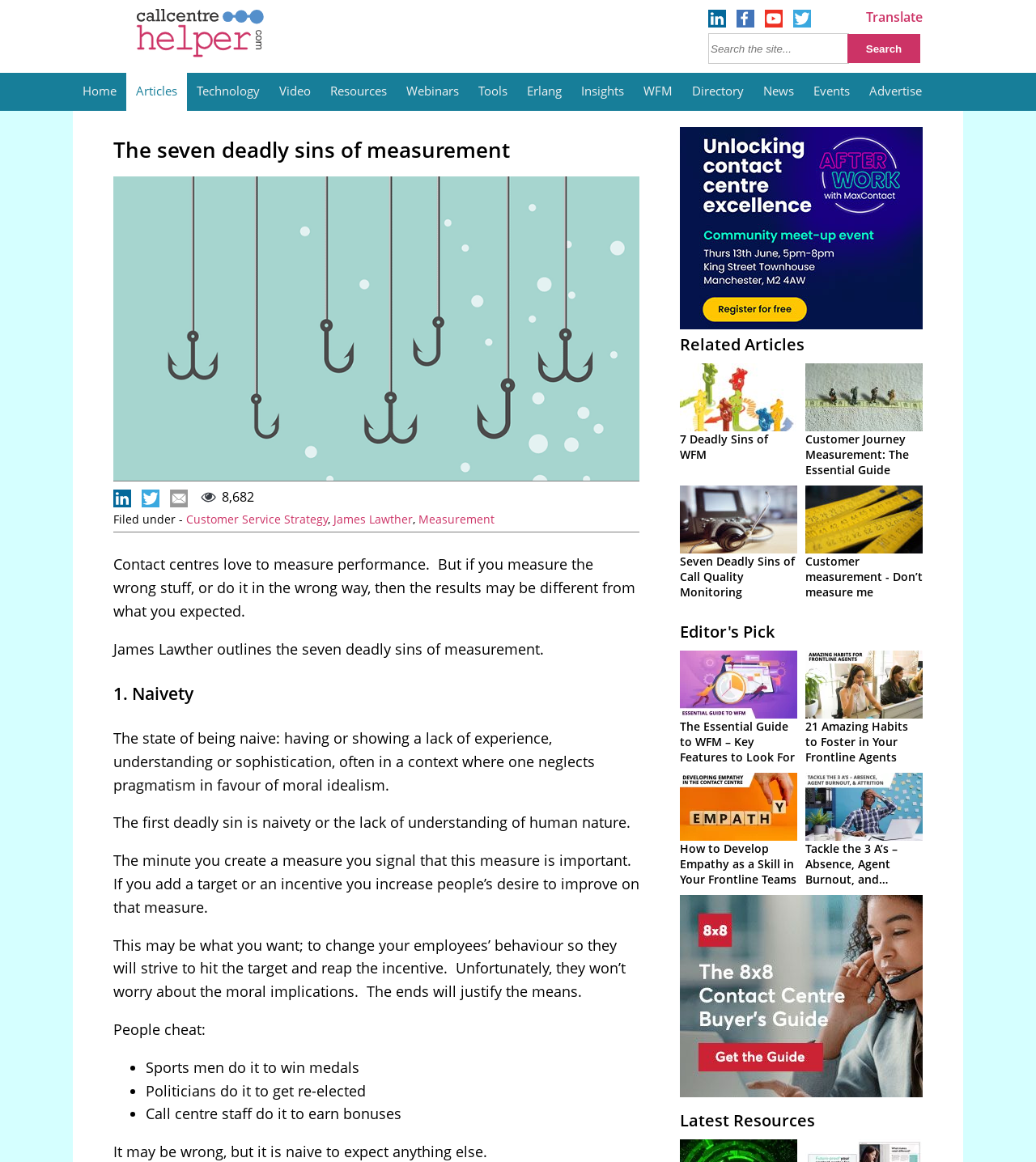How many images are there in the article?
Look at the screenshot and respond with a single word or phrase.

7